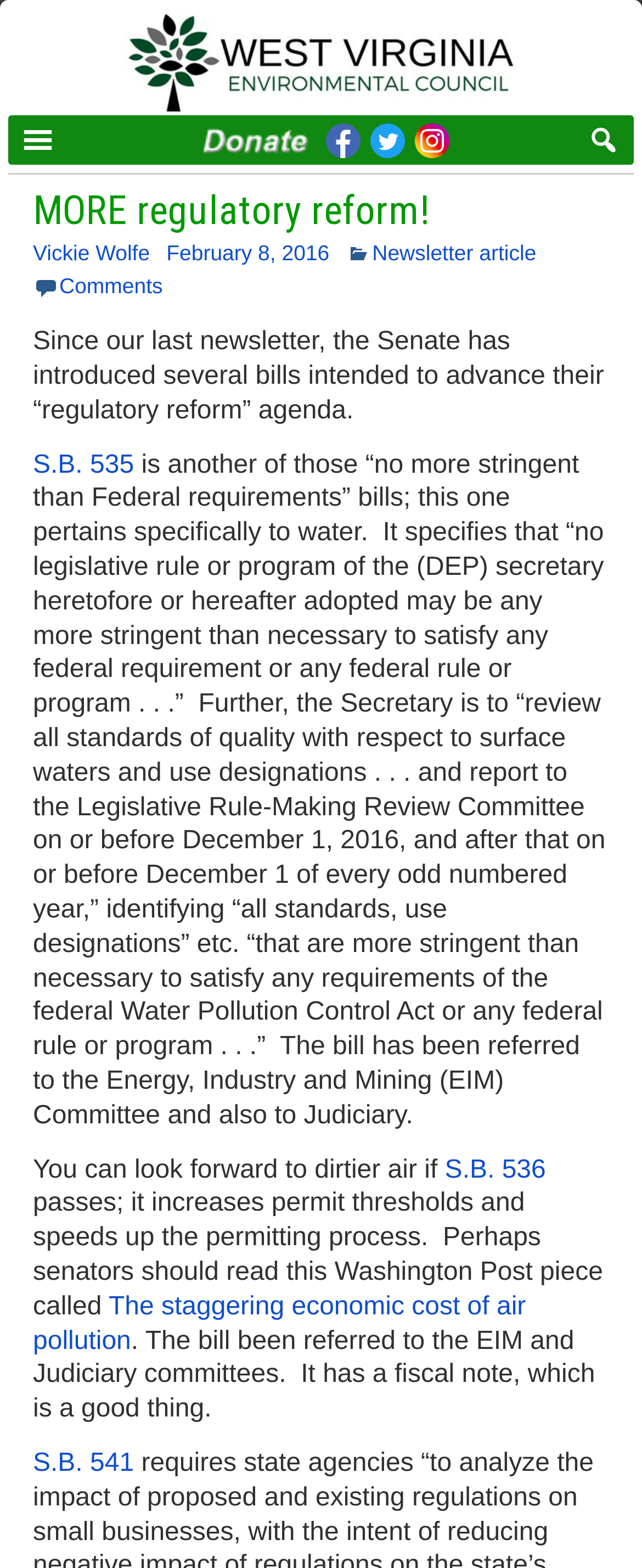How often will the Secretary report to the Legislative Rule-Making Review Committee?
Please craft a detailed and exhaustive response to the question.

The question can be answered by reading the static text element that describes S.B. 535, which mentions that the Secretary is to 'report to the Legislative Rule-Making Review Committee on or before December 1, 2016, and after that on or before December 1 of every odd numbered year...'.